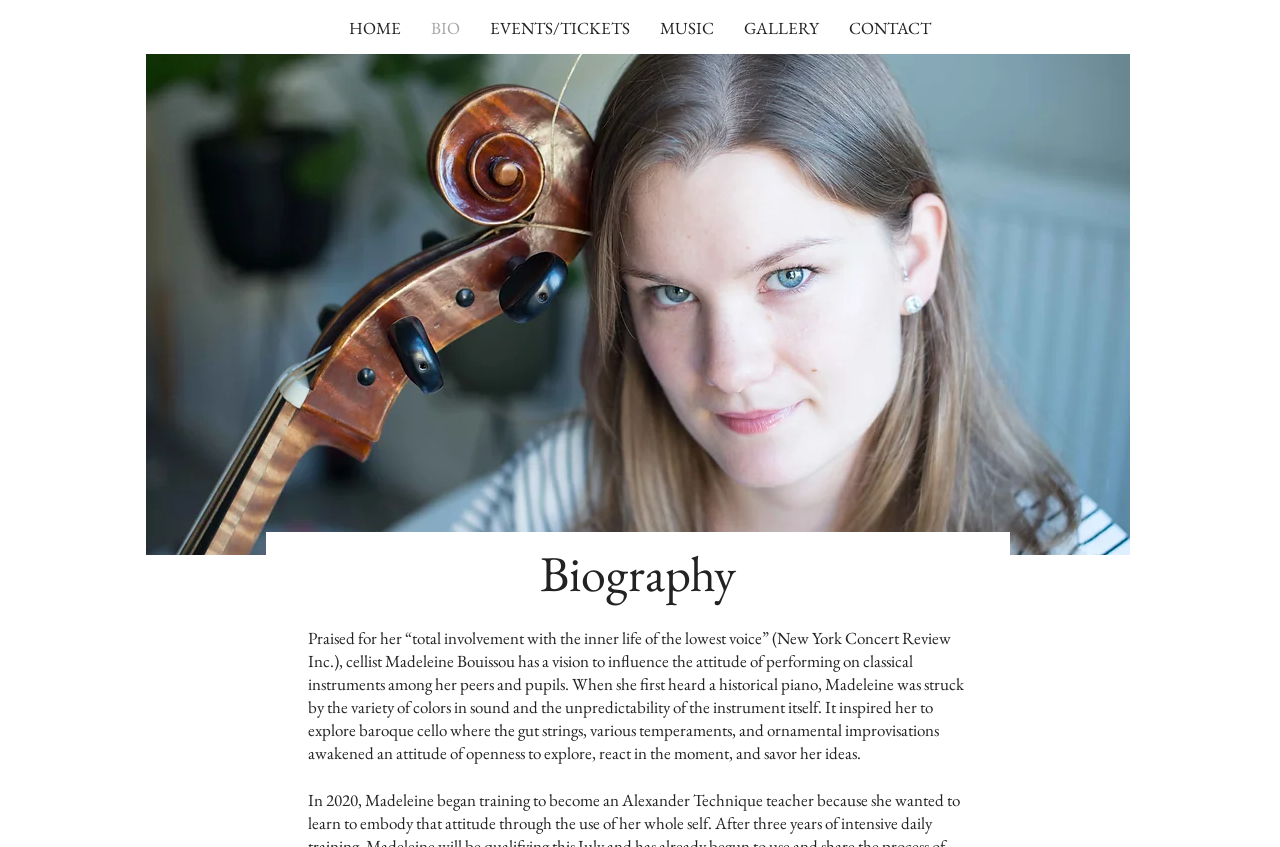Create a detailed summary of all the visual and textual information on the webpage.

The webpage is about the biography of Madeleine Bouissou, a cellist. At the top of the page, there is a navigation menu with six links: "HOME", "BIO", "EVENTS/TICKETS", "MUSIC", "GALLERY", and "CONTACT", which are evenly spaced and take up about half of the page's width.

Below the navigation menu, there is a large headshot image of Madeleine Bouissou, taking up most of the page's width and about half of its height.

Further down, there is a heading that reads "Biography", followed by a paragraph of text that describes Madeleine Bouissou's background and vision as a cellist. The text praises her involvement with the inner life of the cello and her exploration of baroque cello, which inspired her to adopt an attitude of openness and improvisation in her performances.